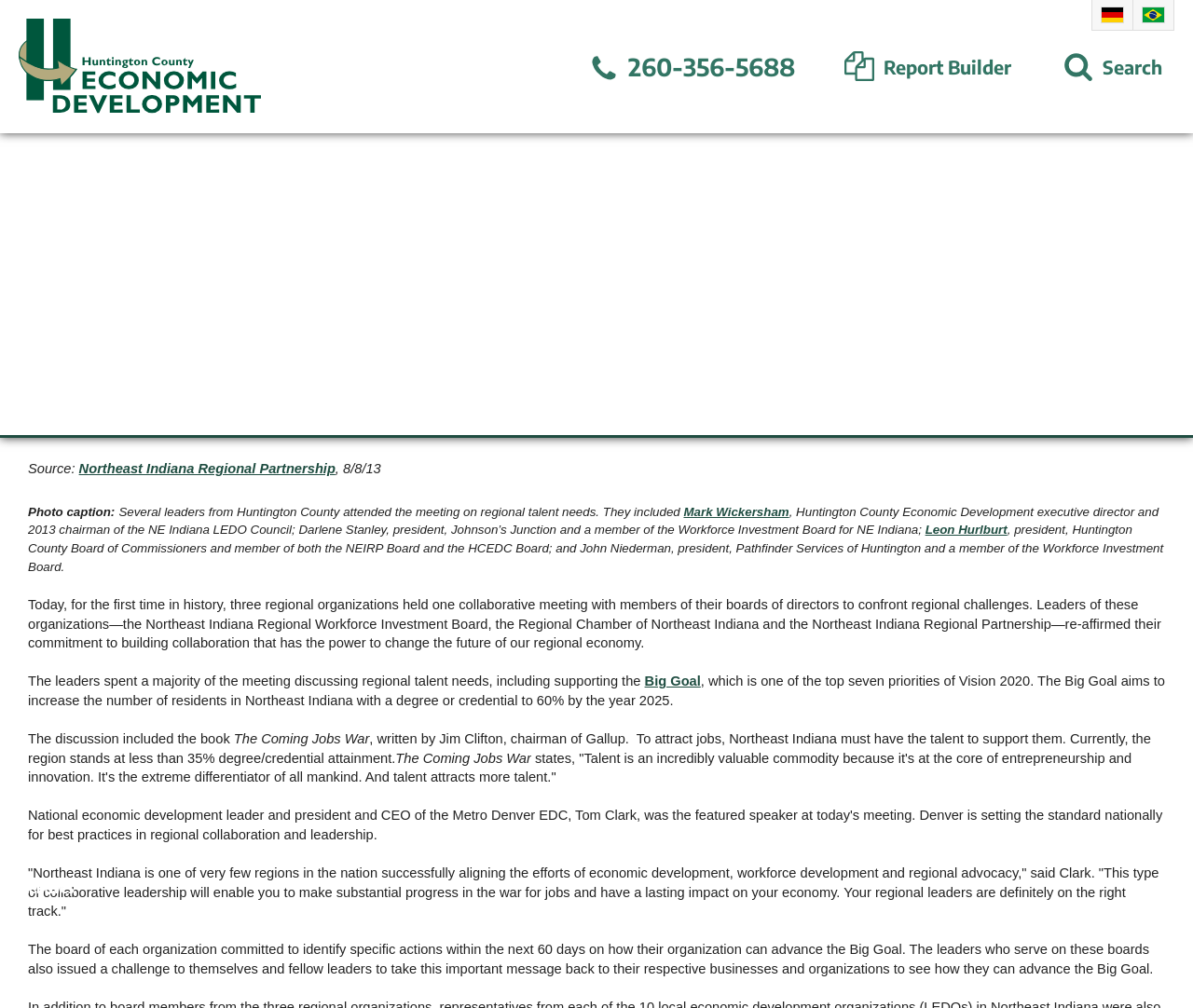Provide a single word or phrase to answer the given question: 
What is the name of the organization whose executive director is Mark Wickersham?

Huntington County Economic Development